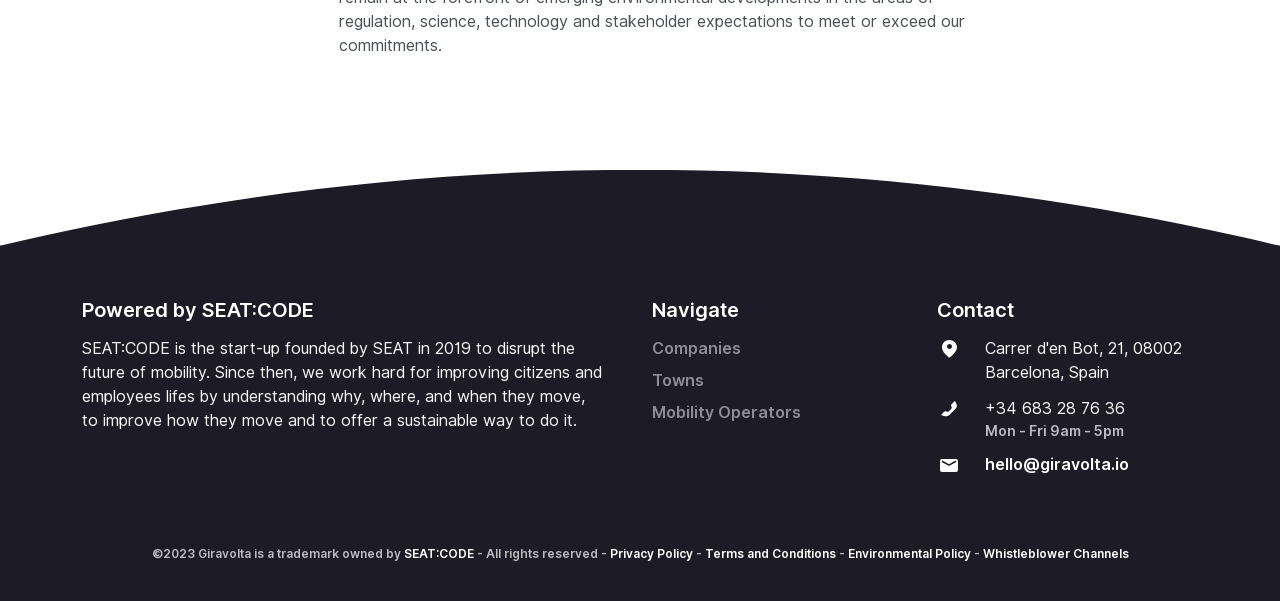Provide the bounding box coordinates for the specified HTML element described in this description: "hello@giravolta.io". The coordinates should be four float numbers ranging from 0 to 1, in the format [left, top, right, bottom].

[0.77, 0.757, 0.882, 0.788]